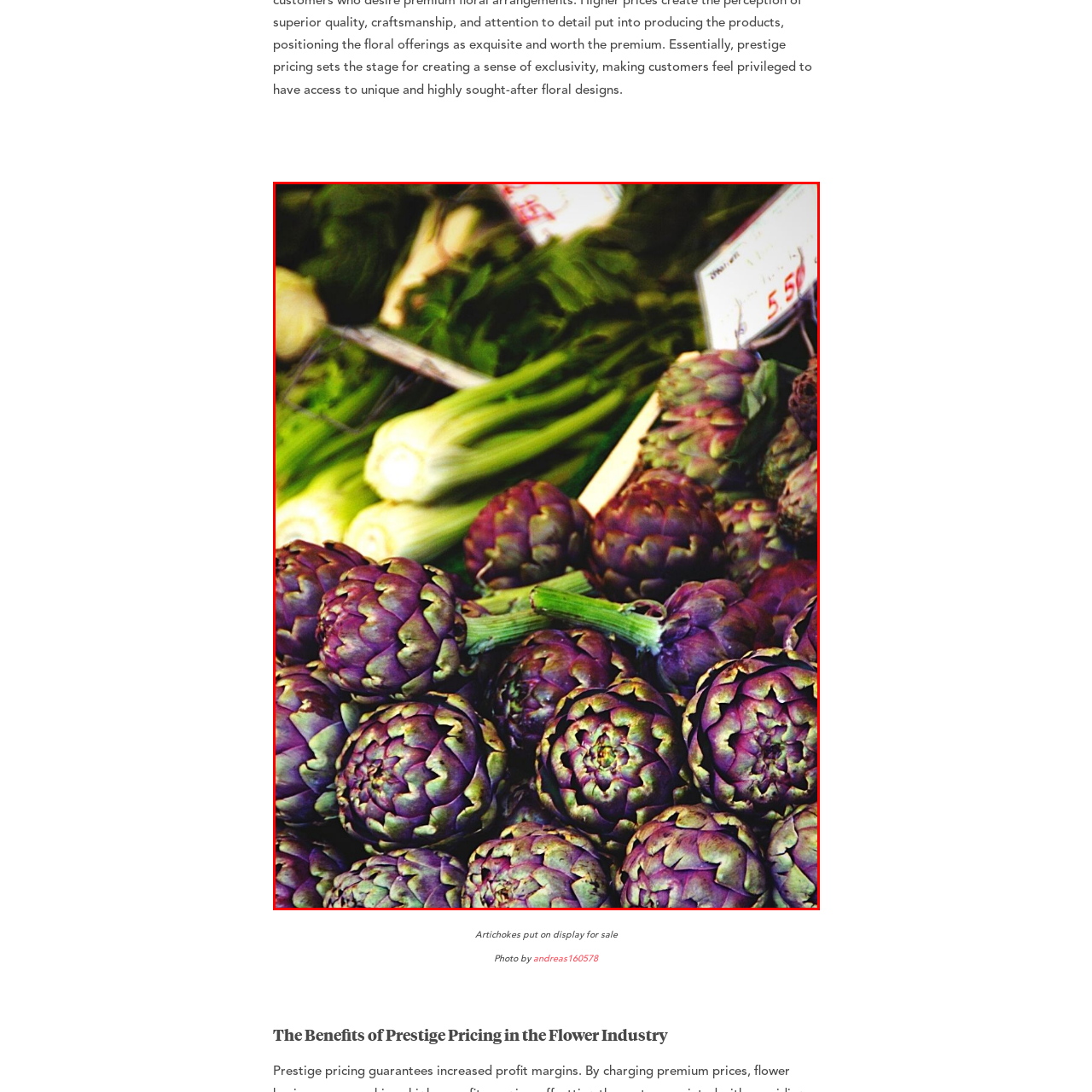Pay close attention to the image within the red perimeter and provide a detailed answer to the question that follows, using the image as your primary source: 
What suggests a retail environment?

The presence of price tags in the image implies that the artichokes are available for sale, which is a characteristic of a retail environment, and the caption confirms this by stating that the image showcases a retail environment where these fresh vegetables are available for sale.